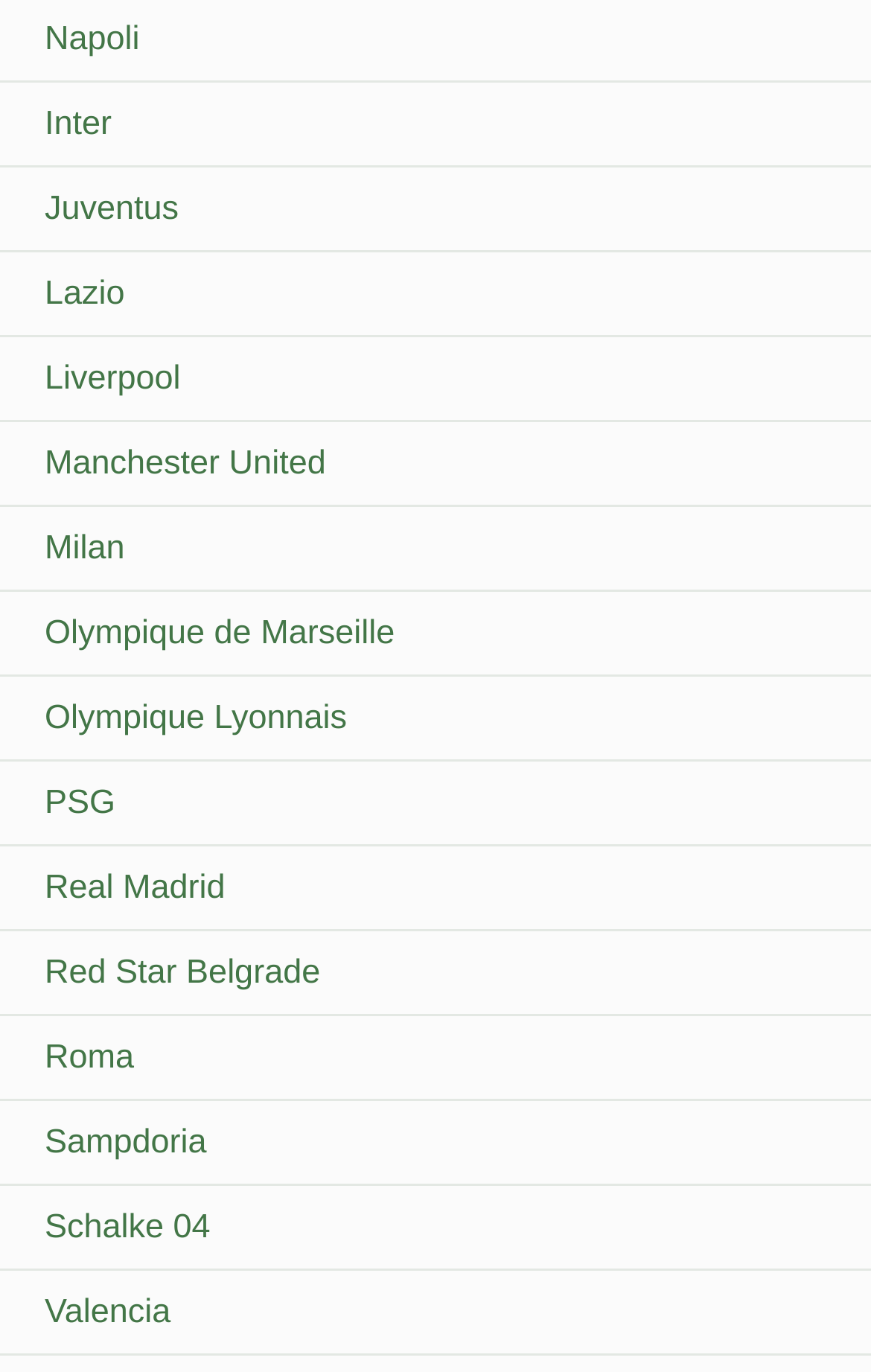Use a single word or phrase to answer the question: How many football teams are listed?

19